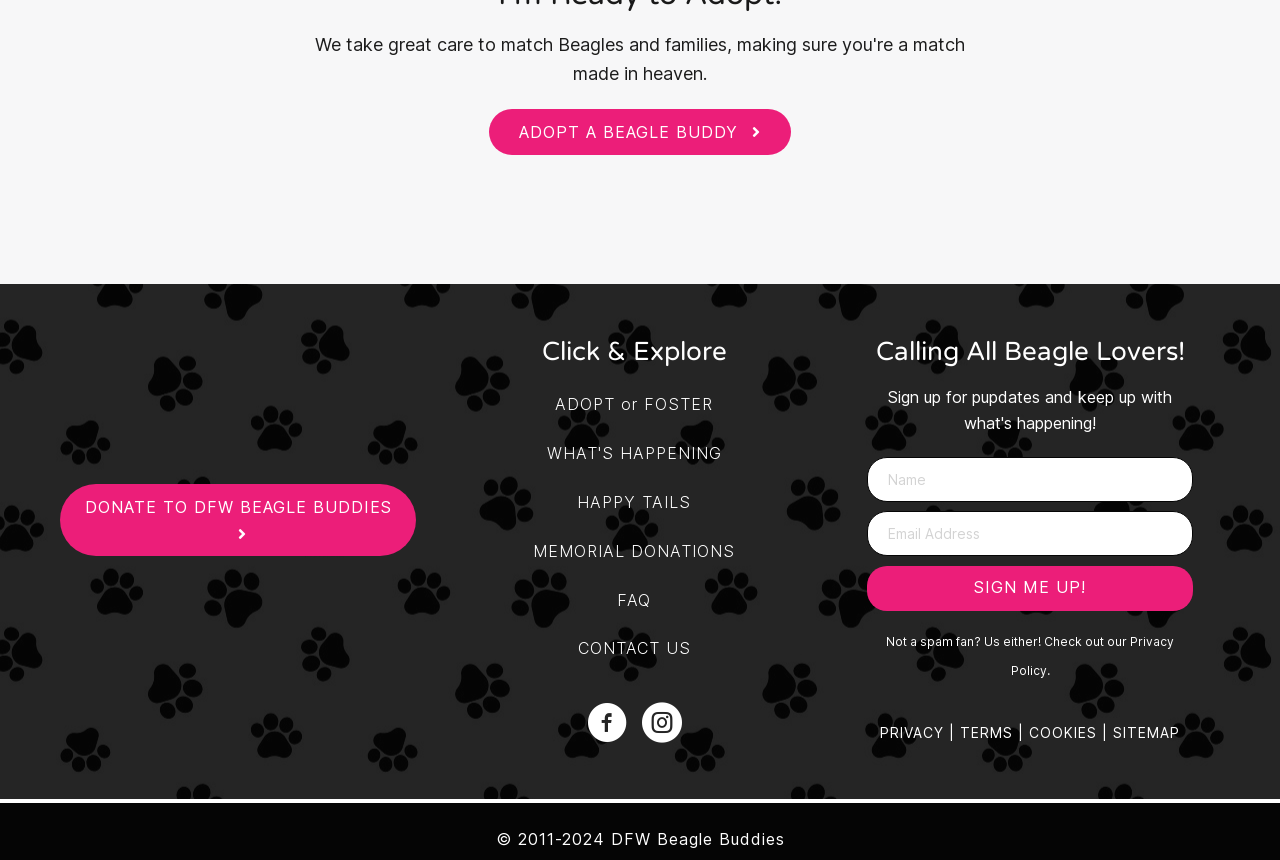Identify the bounding box coordinates for the UI element described as: "PRIVACY".

[0.688, 0.841, 0.738, 0.861]